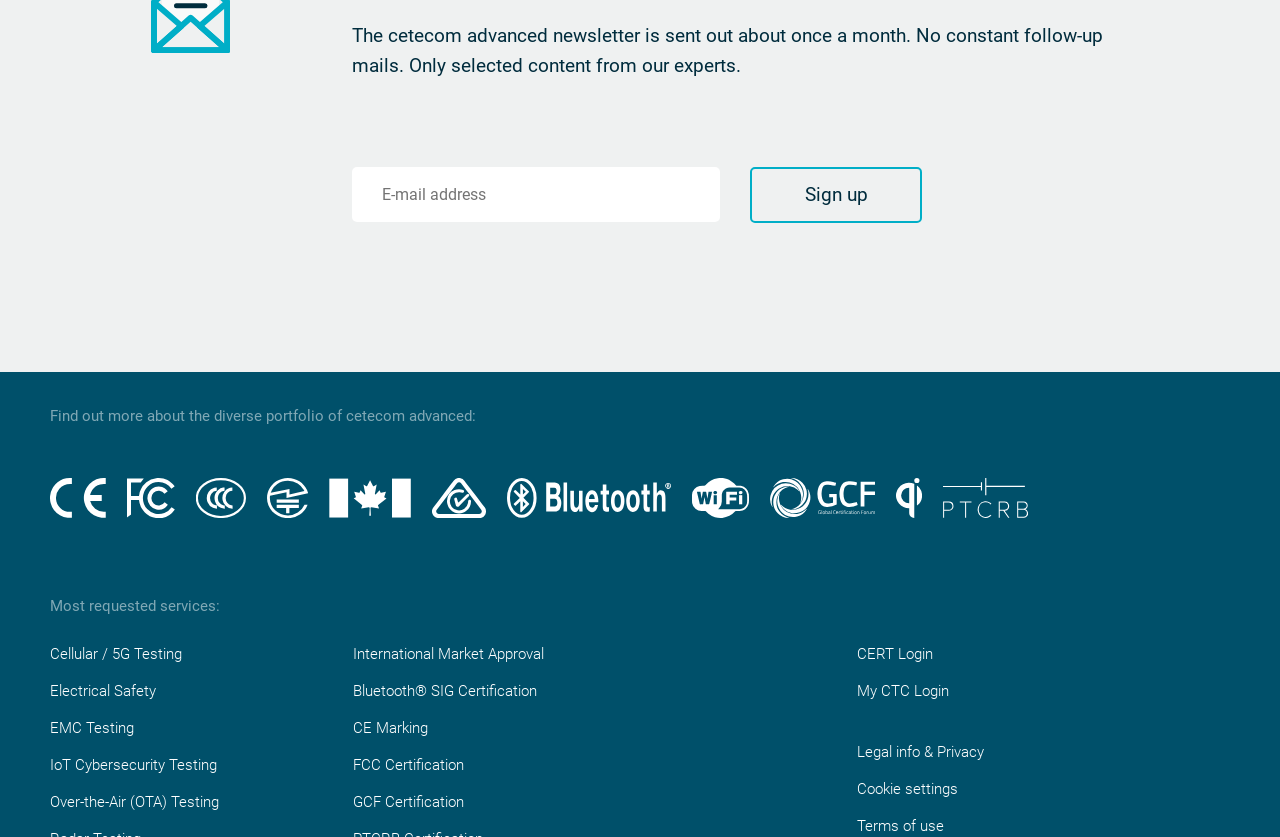How many certification links are available?
Using the details shown in the screenshot, provide a comprehensive answer to the question.

There are 11 certification links available, including CE, FCC, CCC, MIC, ISED, ACMA, Bluetooth, WiFi, GCF, Qi, and PTCRB, each with an associated image.